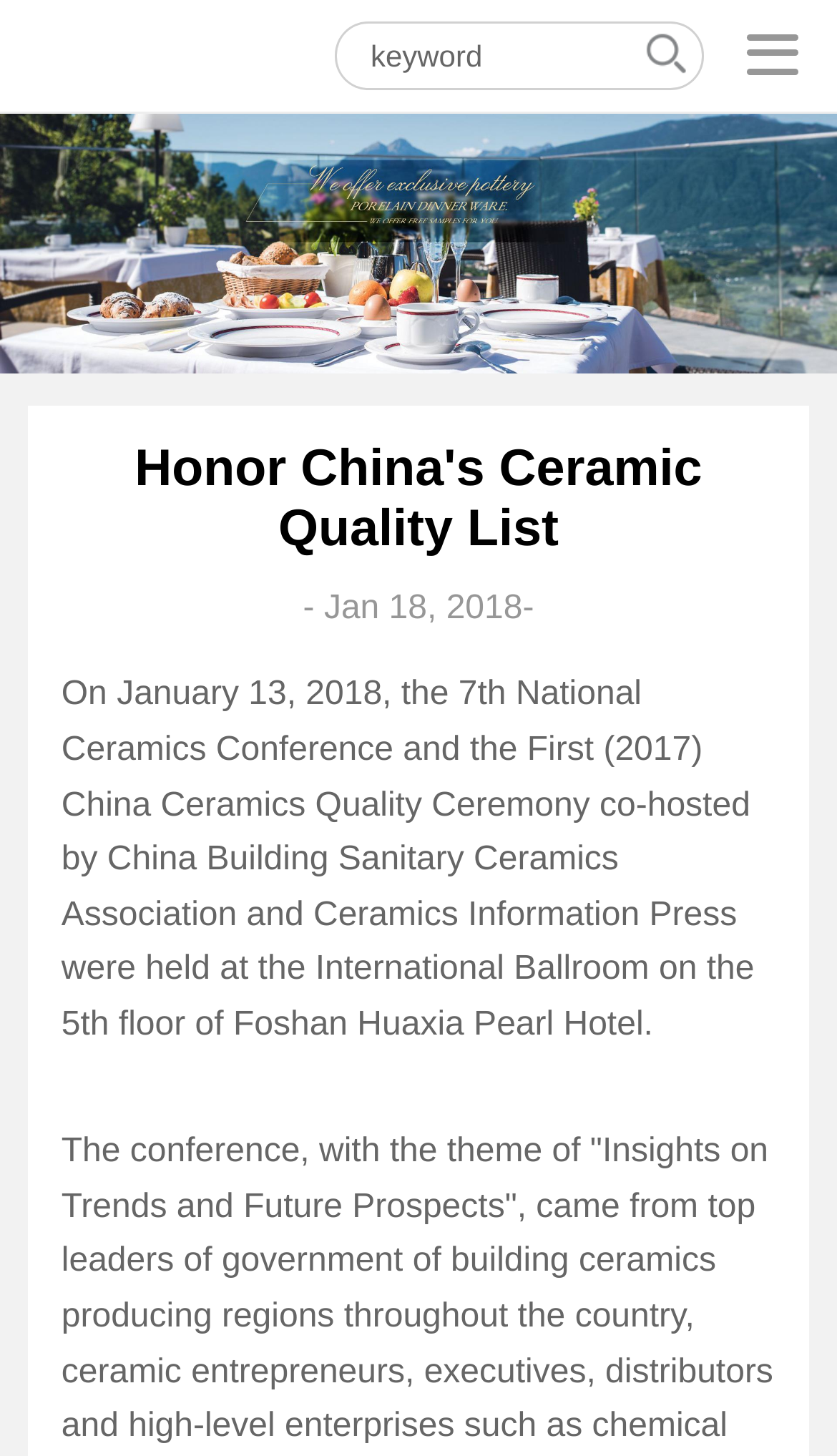Give a detailed account of the webpage's layout and content.

The webpage is about "Honor China's Ceramic Quality List" and appears to be a news article. At the top left, there is a link to "Liaoning EO Technology Co.,Ltd" accompanied by an image with the same name. Next to it, there is a keyword textbox and a button. 

Below these elements, there is a large image that spans the entire width of the page. 

The main content of the webpage starts with a heading "Honor China's Ceramic Quality List" positioned near the top center of the page. Below the heading, there is a date "Jan 18, 2018" followed by a paragraph of text that describes an event, specifically the 7th National Ceramics Conference and the First China Ceramics Quality Ceremony. 

At the bottom right of the page, there is a "Back to Top" button accompanied by an image.